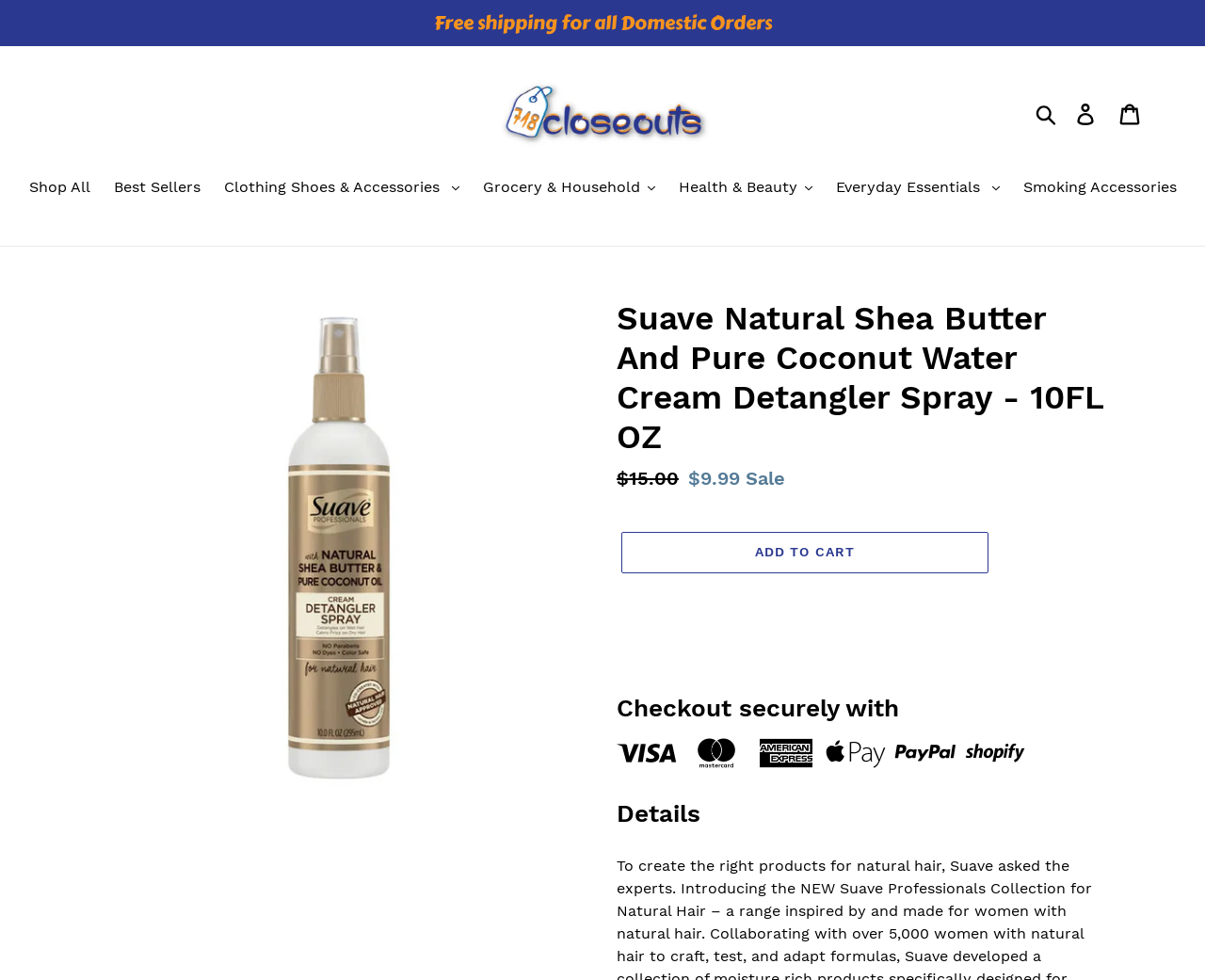Identify the bounding box coordinates for the element you need to click to achieve the following task: "Search for products". Provide the bounding box coordinates as four float numbers between 0 and 1, in the form [left, top, right, bottom].

[0.855, 0.103, 0.884, 0.128]